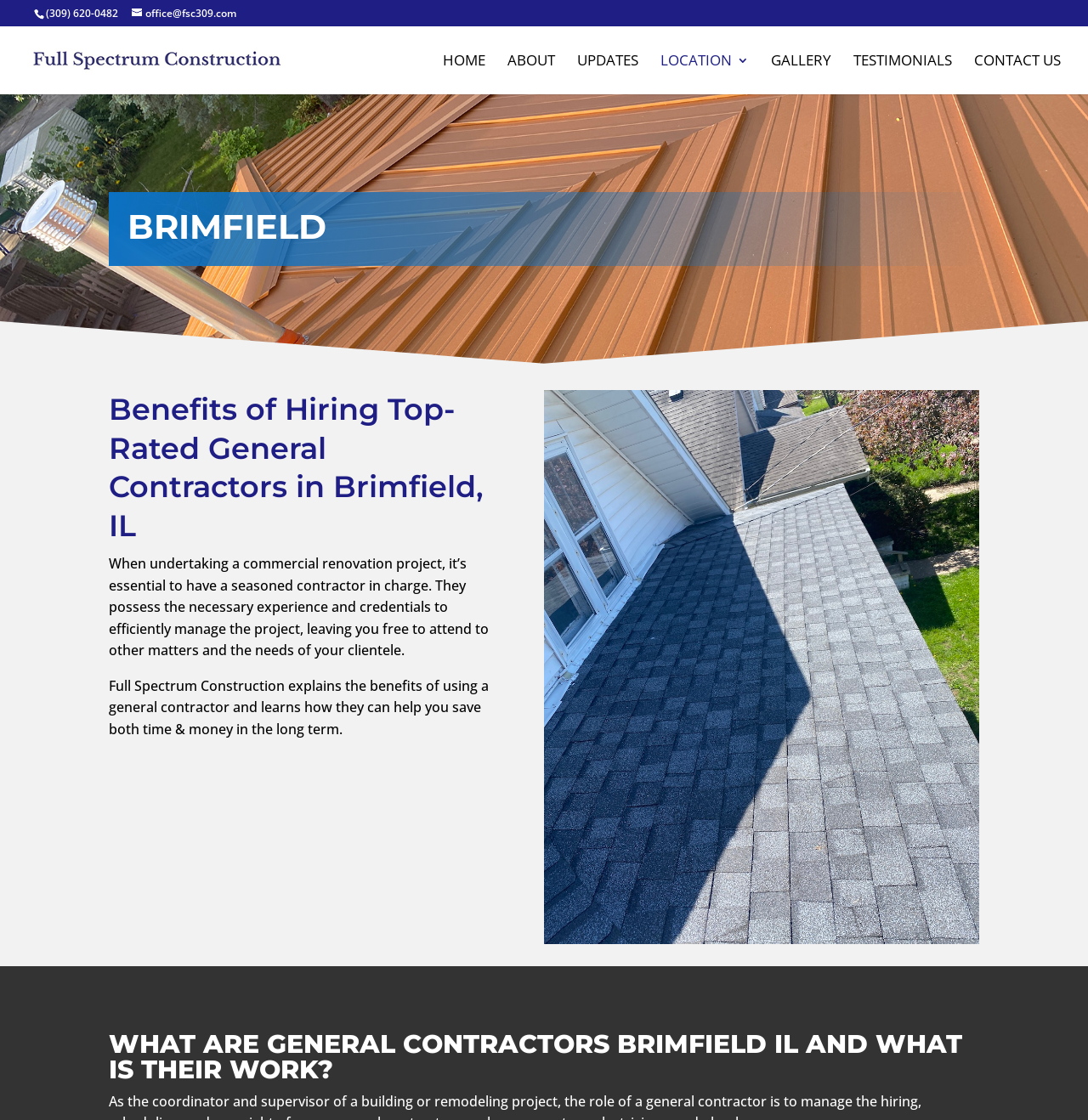Find and indicate the bounding box coordinates of the region you should select to follow the given instruction: "Send an email".

[0.121, 0.005, 0.217, 0.018]